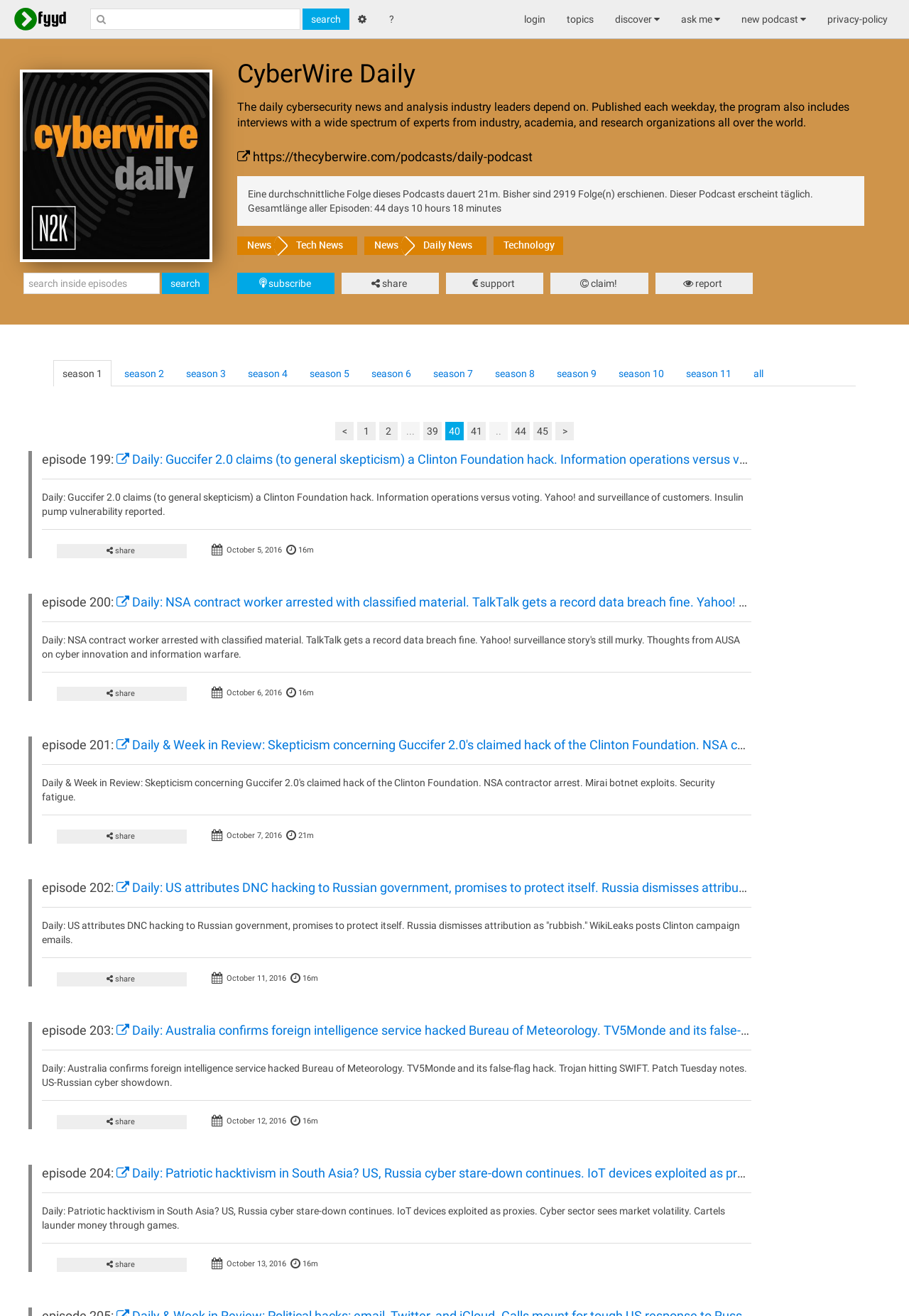Find the bounding box coordinates of the area that needs to be clicked in order to achieve the following instruction: "search". The coordinates should be specified as four float numbers between 0 and 1, i.e., [left, top, right, bottom].

[0.099, 0.006, 0.33, 0.023]